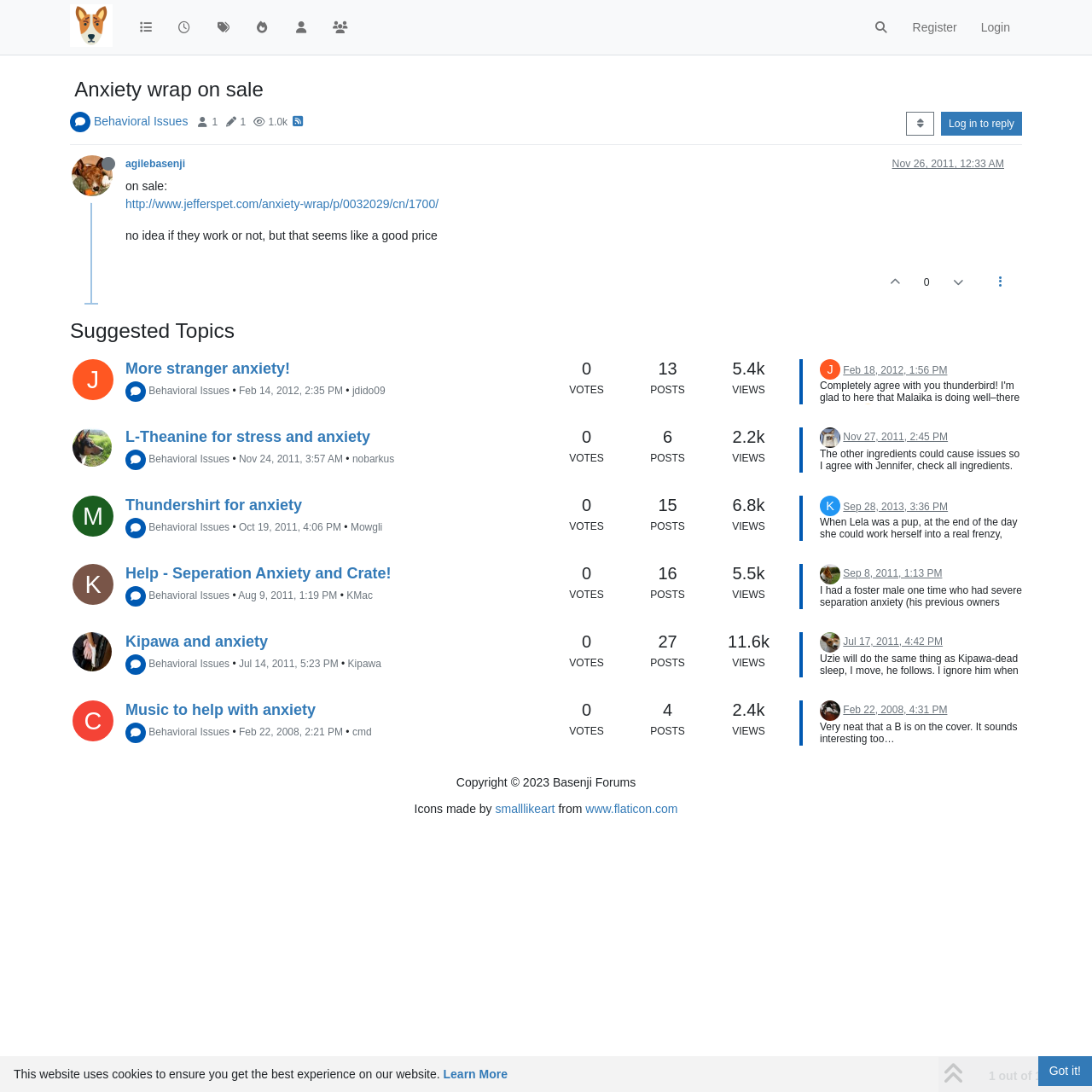Analyze the image and provide a detailed answer to the question: How many views does the conversation about 'Anxiety wrap on sale' have?

I looked at the conversation's statistics, and it says '1006' views, which is represented as '1.0k' in a shorter format.